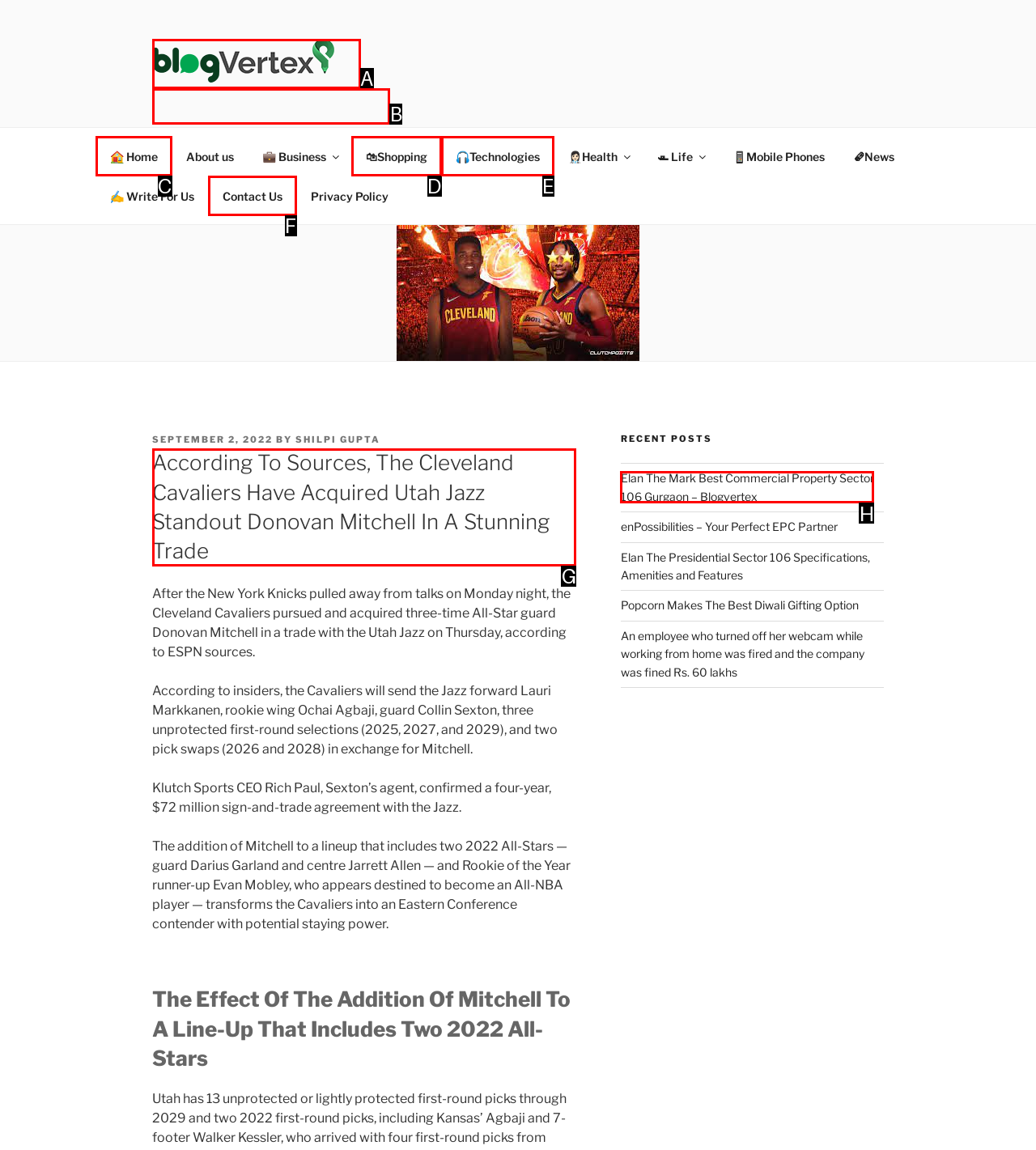Select the letter of the element you need to click to complete this task: Read the news about Donovan Mitchell
Answer using the letter from the specified choices.

G